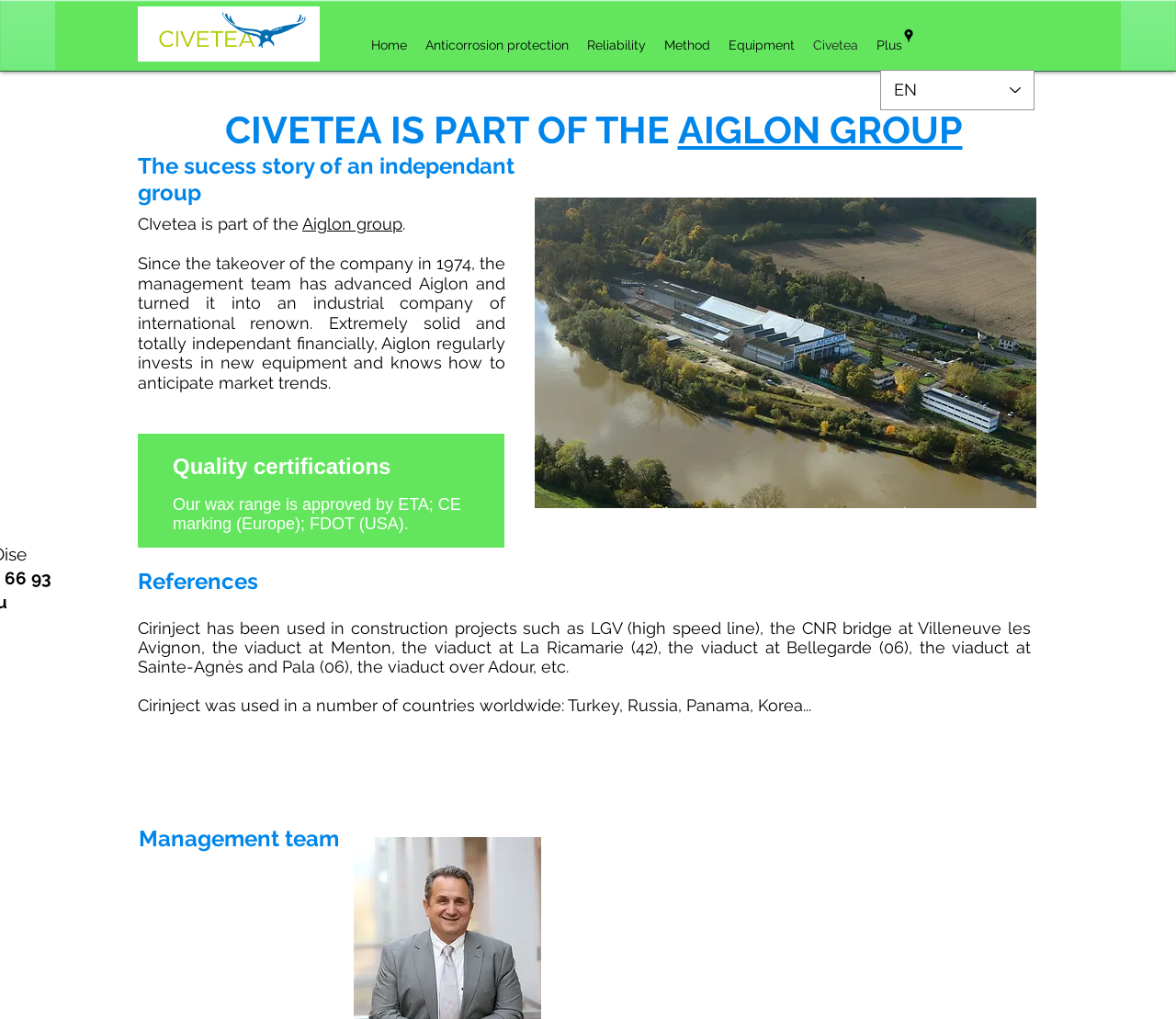Please find the bounding box for the UI component described as follows: "Privacy Policy".

None